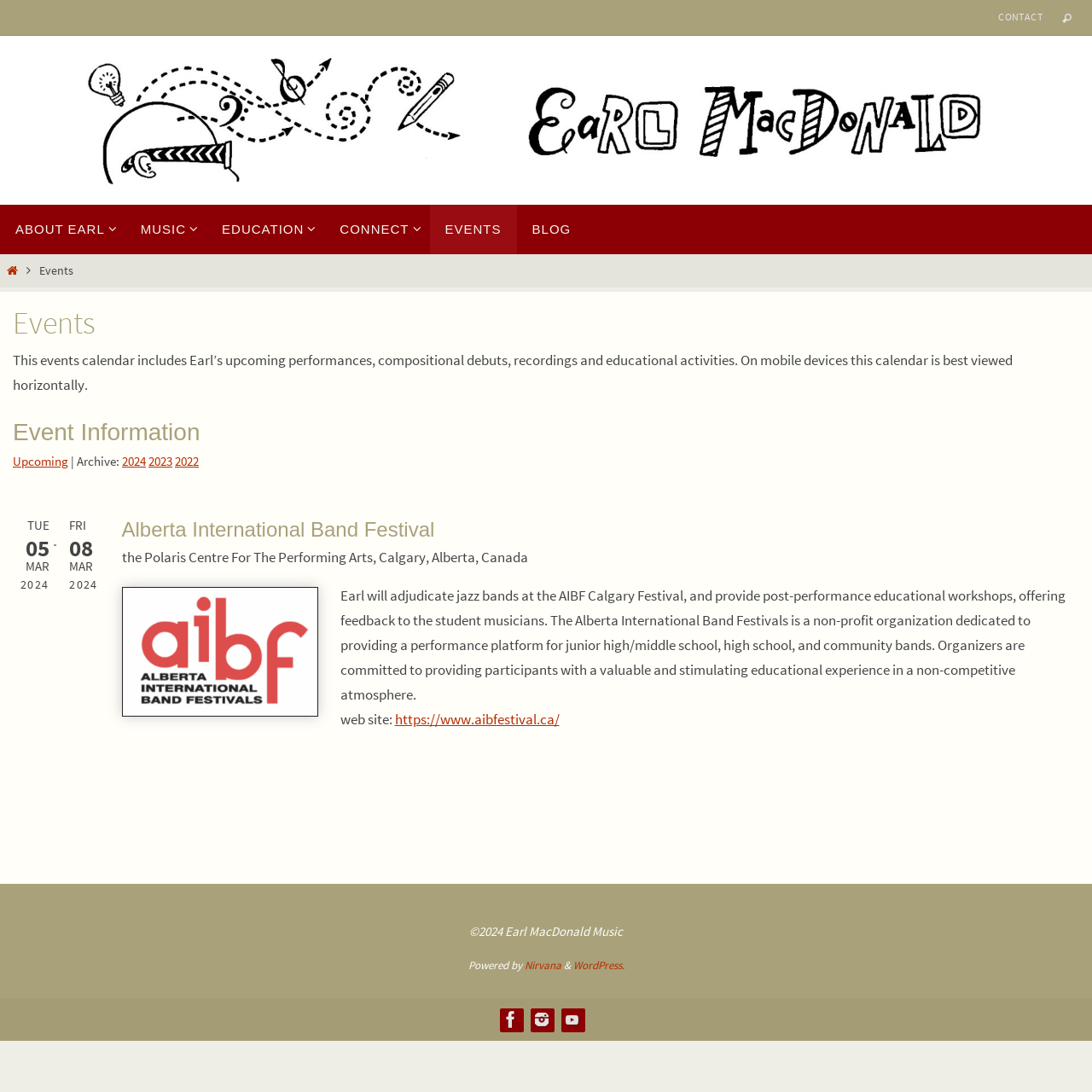Please pinpoint the bounding box coordinates for the region I should click to adhere to this instruction: "Click on CONTACT".

[0.906, 0.005, 0.962, 0.026]